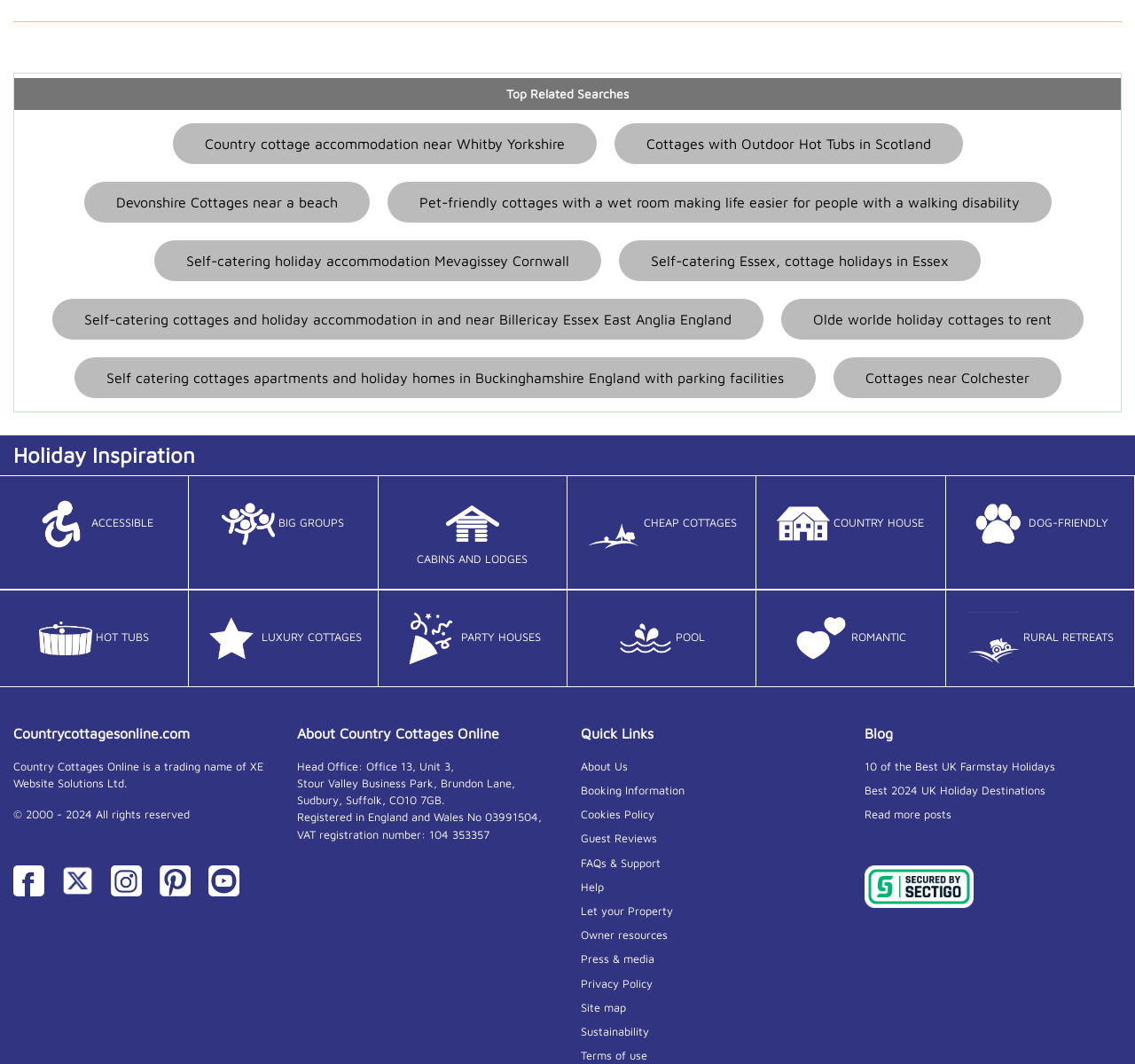Based on the description "Cabins and Lodges", find the bounding box of the specified UI element.

[0.333, 0.446, 0.5, 0.554]